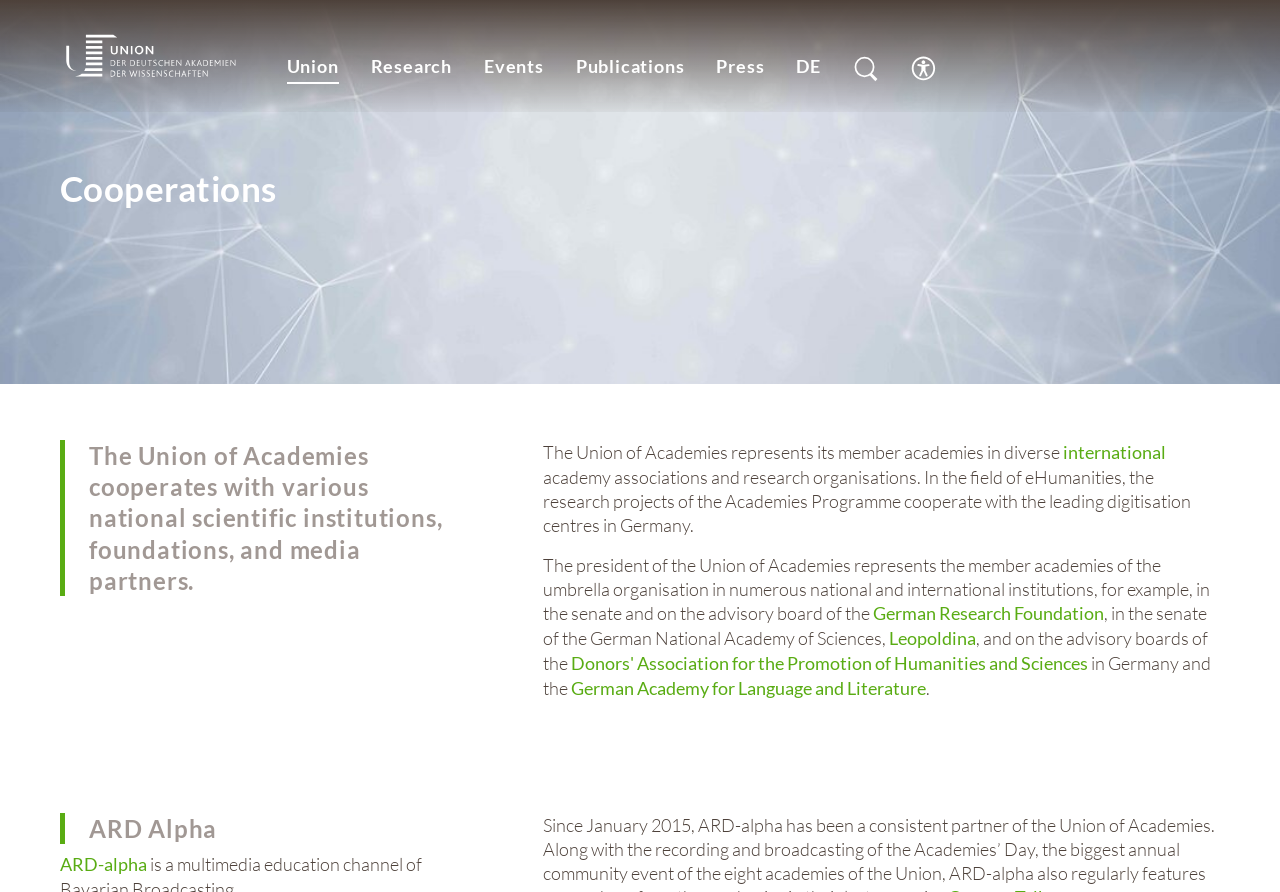What is the purpose of the Union of Academies?
Please provide a detailed and thorough answer to the question.

The Union of Academies cooperates with various national scientific institutions, foundations, and media partners, and represents its member academies in diverse international academy associations and research organizations, as well as in numerous national and international institutions.